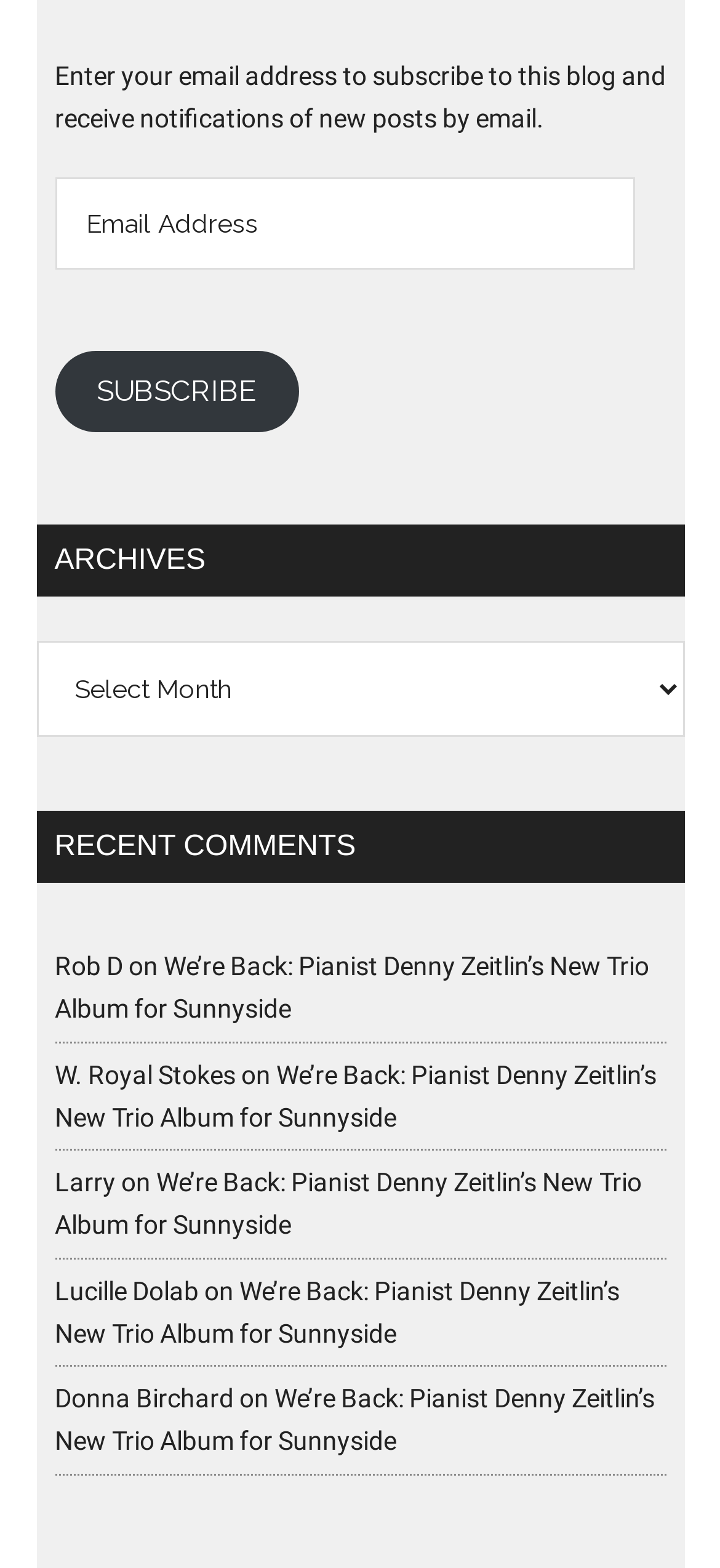Using the details in the image, give a detailed response to the question below:
How many recent comments are listed?

The number of recent comments can be counted by looking at the links and static text under the 'RECENT COMMENTS' heading. There are 5 links with text such as 'We’re Back: Pianist Denny Zeitlin’s New Trio Album for Sunnyside' which suggests that there are 5 recent comments.